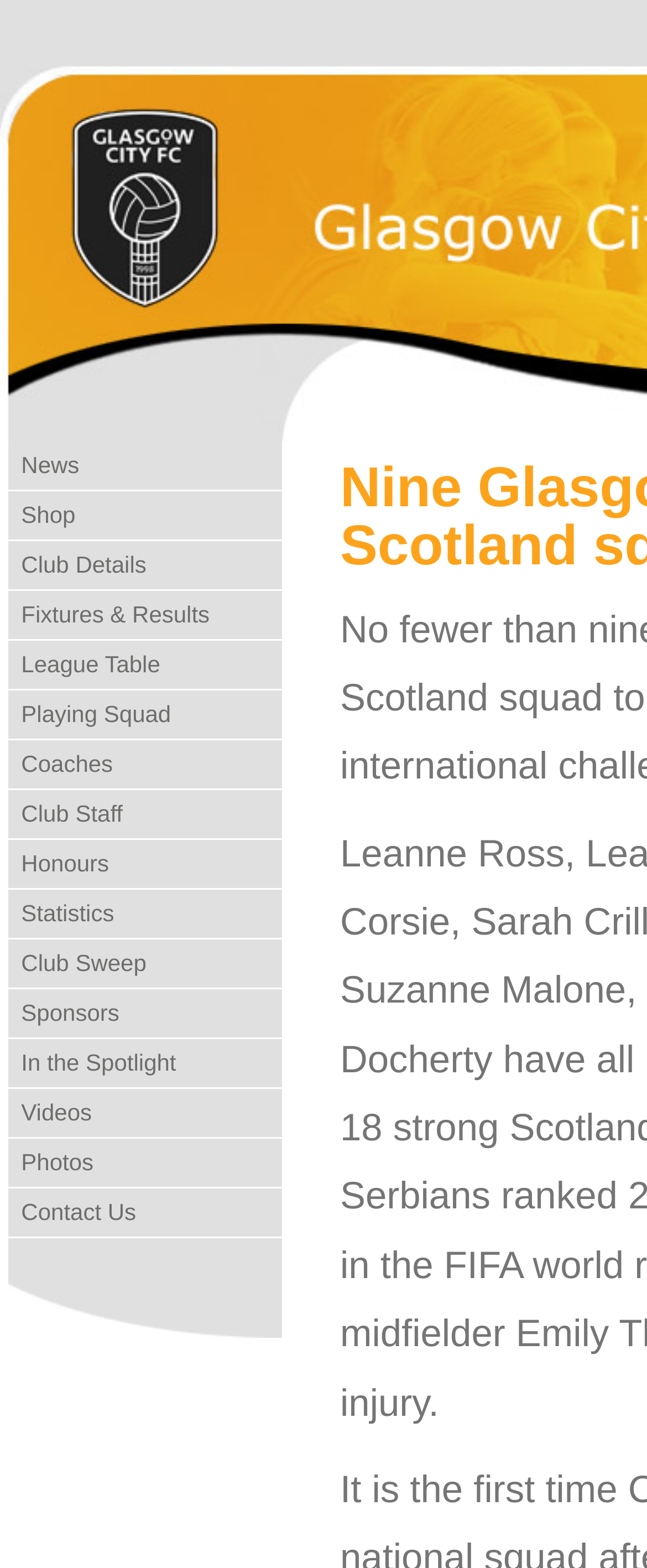Identify the bounding box for the UI element that is described as follows: "Shop".

[0.013, 0.313, 0.436, 0.344]